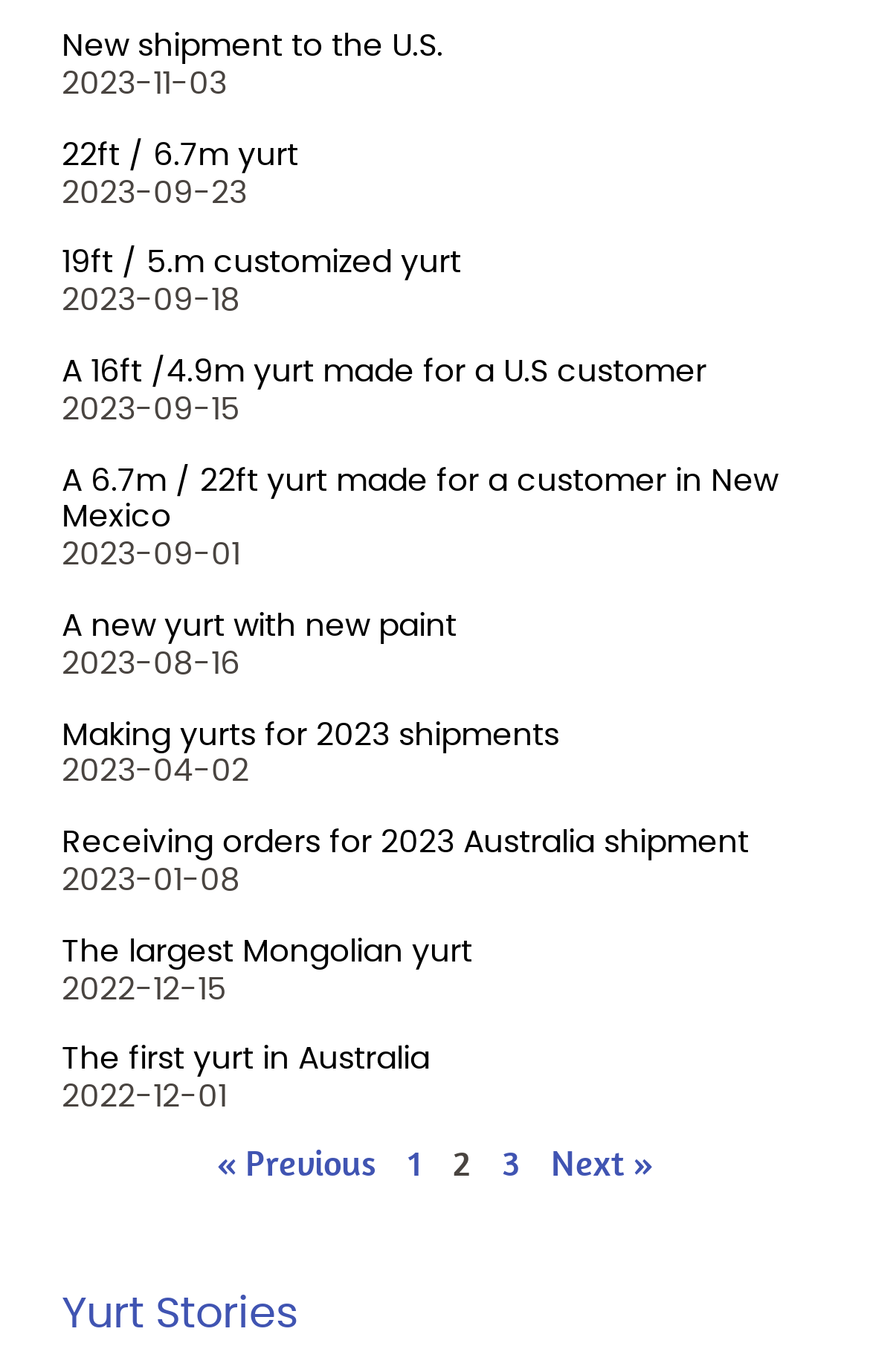Use a single word or phrase to answer the following:
What is the theme of the webpage?

Yurt Stories